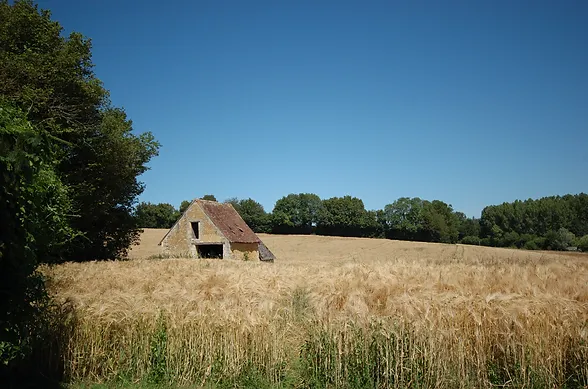Reply to the question with a brief word or phrase: What surrounds the farm building?

Lush green trees